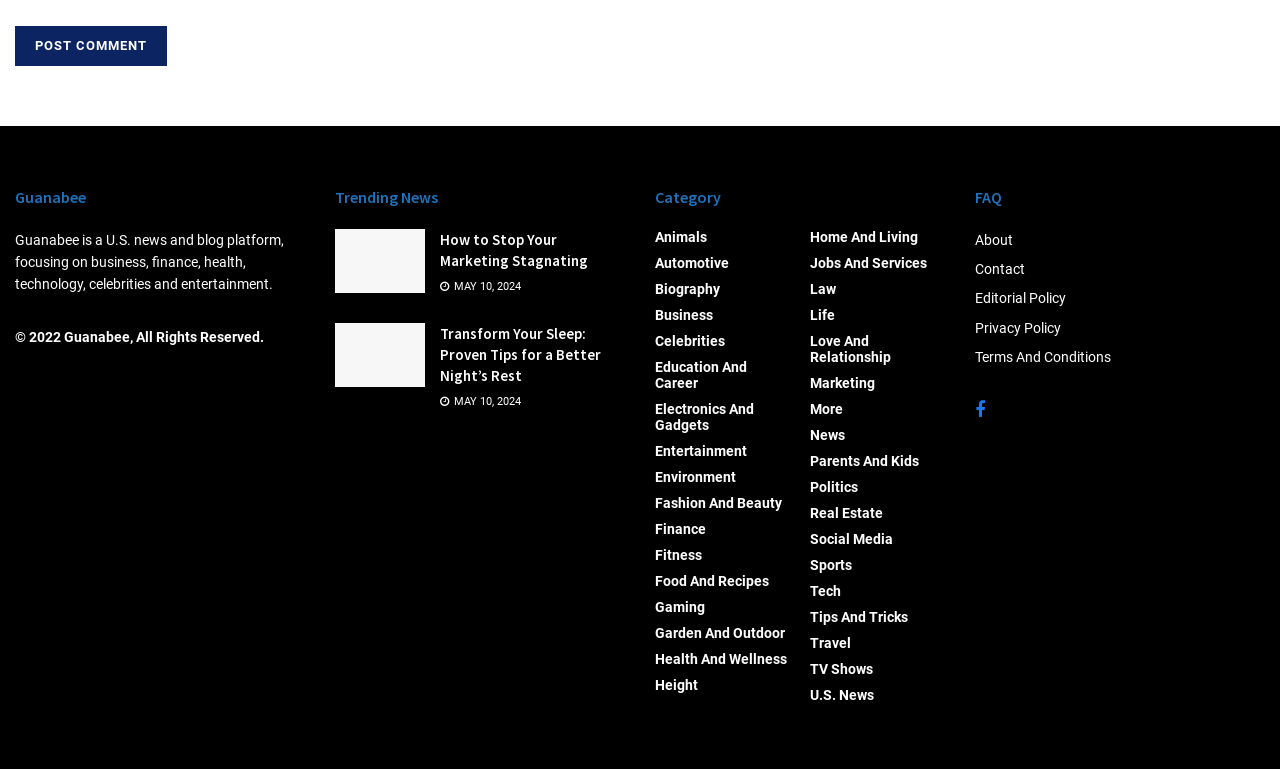Could you locate the bounding box coordinates for the section that should be clicked to accomplish this task: "Explore the category of celebrities".

[0.512, 0.432, 0.566, 0.453]